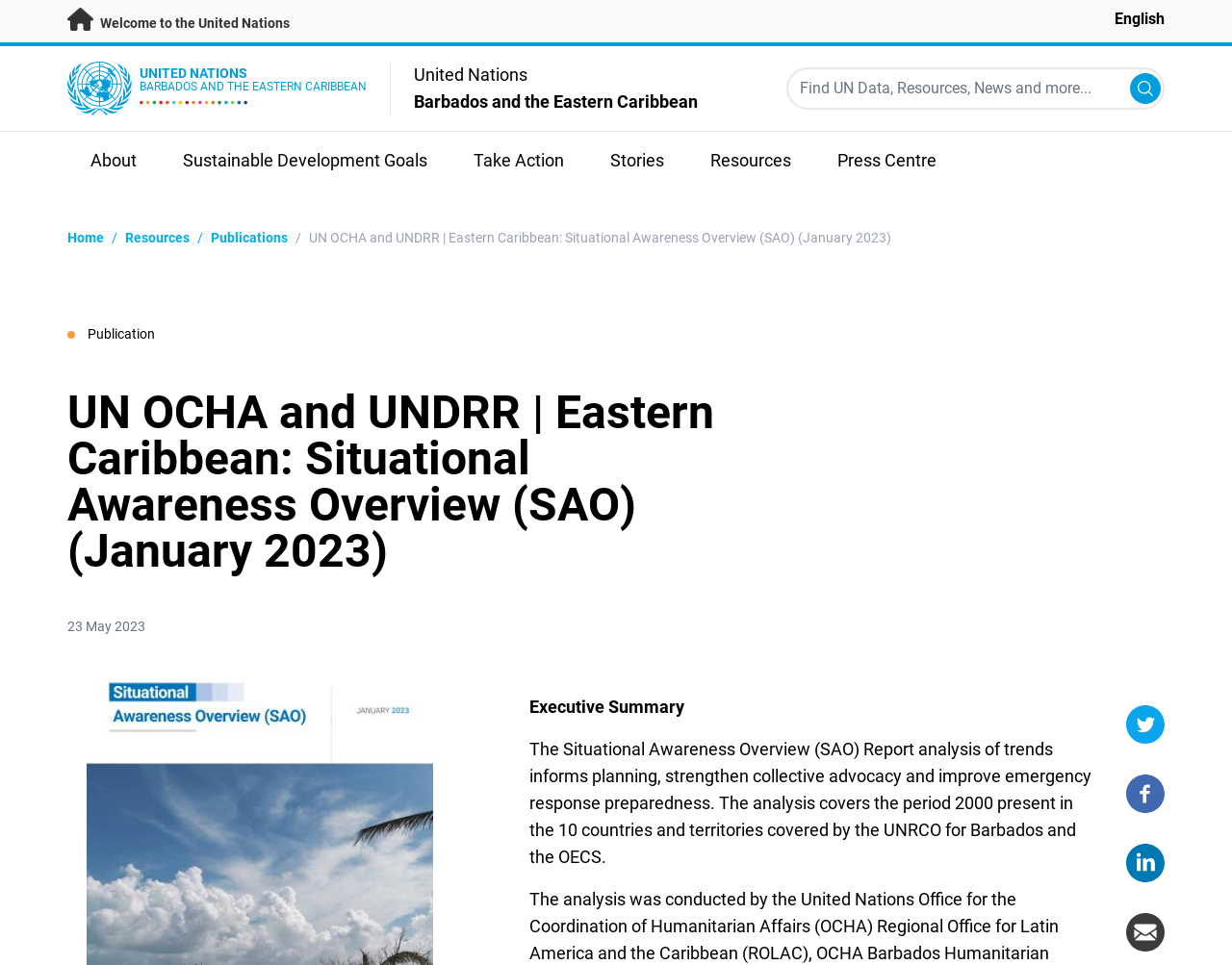Create a full and detailed caption for the entire webpage.

The webpage is about the Situational Awareness Overview (SAO) Report, which analyzes trends in humanitarian needs, risks, and vulnerabilities in the Eastern Caribbean. 

At the top left corner, there is a link to skip to the main content. Next to it, there is a welcome message and a link to the United Nations. On the top right corner, there is a language selection option with "English" as the current selection. 

Below the language selection, there is a UN logo and a heading that reads "UNITED NATIONS BARBADOS AND THE EASTERN CARIBBEAN". 

On the top center, there is a search bar with a placeholder text "Find UN Data, Resources, News and more..." and a submit search button. 

To the left of the search bar, there is a main menu with links to "About", "Sustainable Development Goals", "Take Action", "Stories", "Resources", and "Press Centre". 

Below the main menu, there is a breadcrumb navigation with links to "Home", "Resources", "Publications", and the current page "UN OCHA and UNDRR | Eastern Caribbean: Situational Awareness Overview (SAO) (January 2023)". 

The main content of the page starts with a heading that reads "UN OCHA and UNDRR | Eastern Caribbean: Situational Awareness Overview (SAO) (January 2023)". Below the heading, there is a publication date "23 May 2023". 

The executive summary of the report is presented in a section with a heading "Executive Summary". The summary text explains that the SAO Report analysis informs planning, strengthens collective advocacy, and improves emergency response preparedness, covering the period 2000 to present in 10 countries and territories. 

At the bottom right corner, there are social media links to Twitter, Facebook, Linkedin, and Email, each with its corresponding icon.